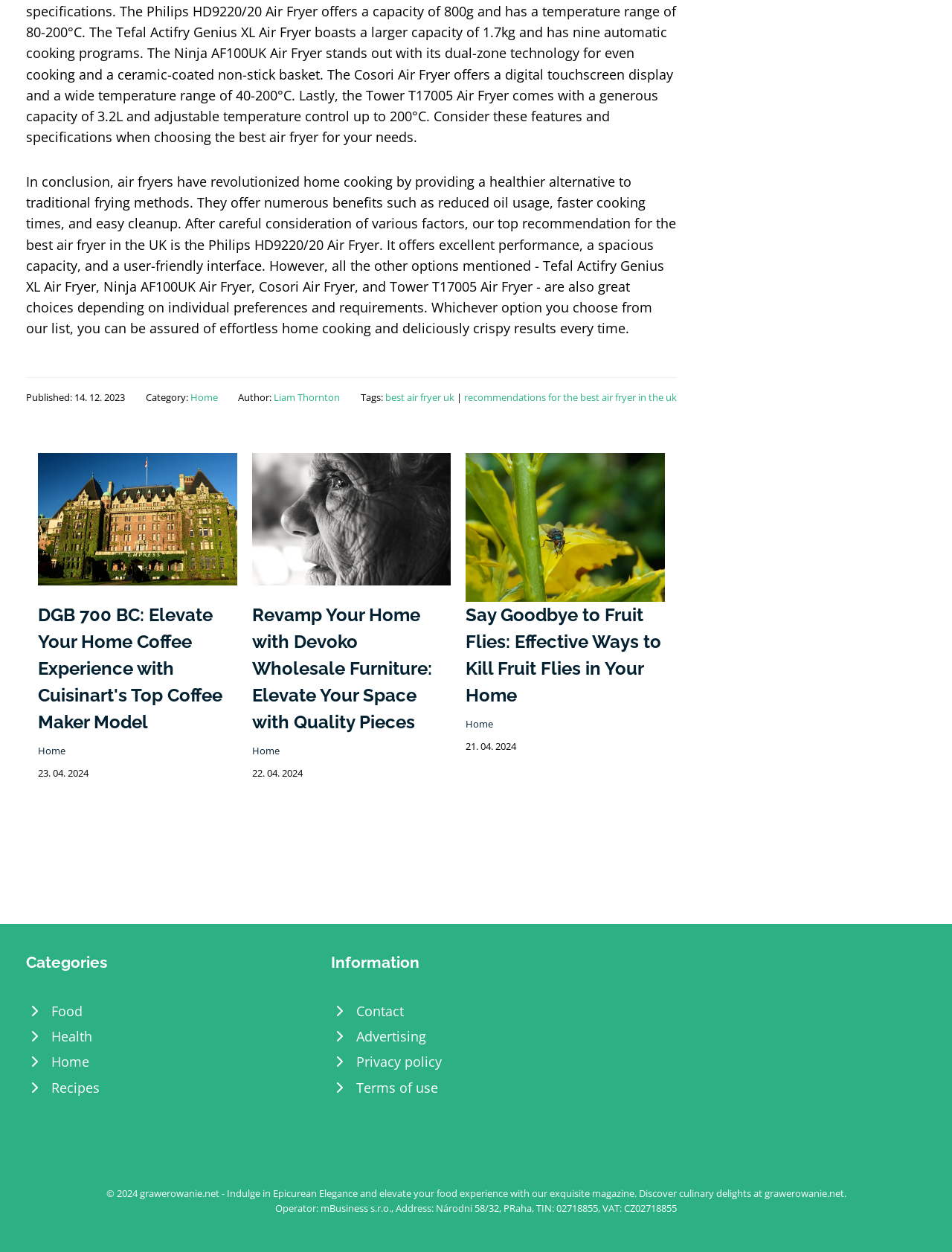Please look at the image and answer the question with a detailed explanation: What is the copyright year of the website?

I found the static text '© 2024 grawerowanie.net' at the bottom of the webpage, which suggests that the copyright year of the website is '2024'.